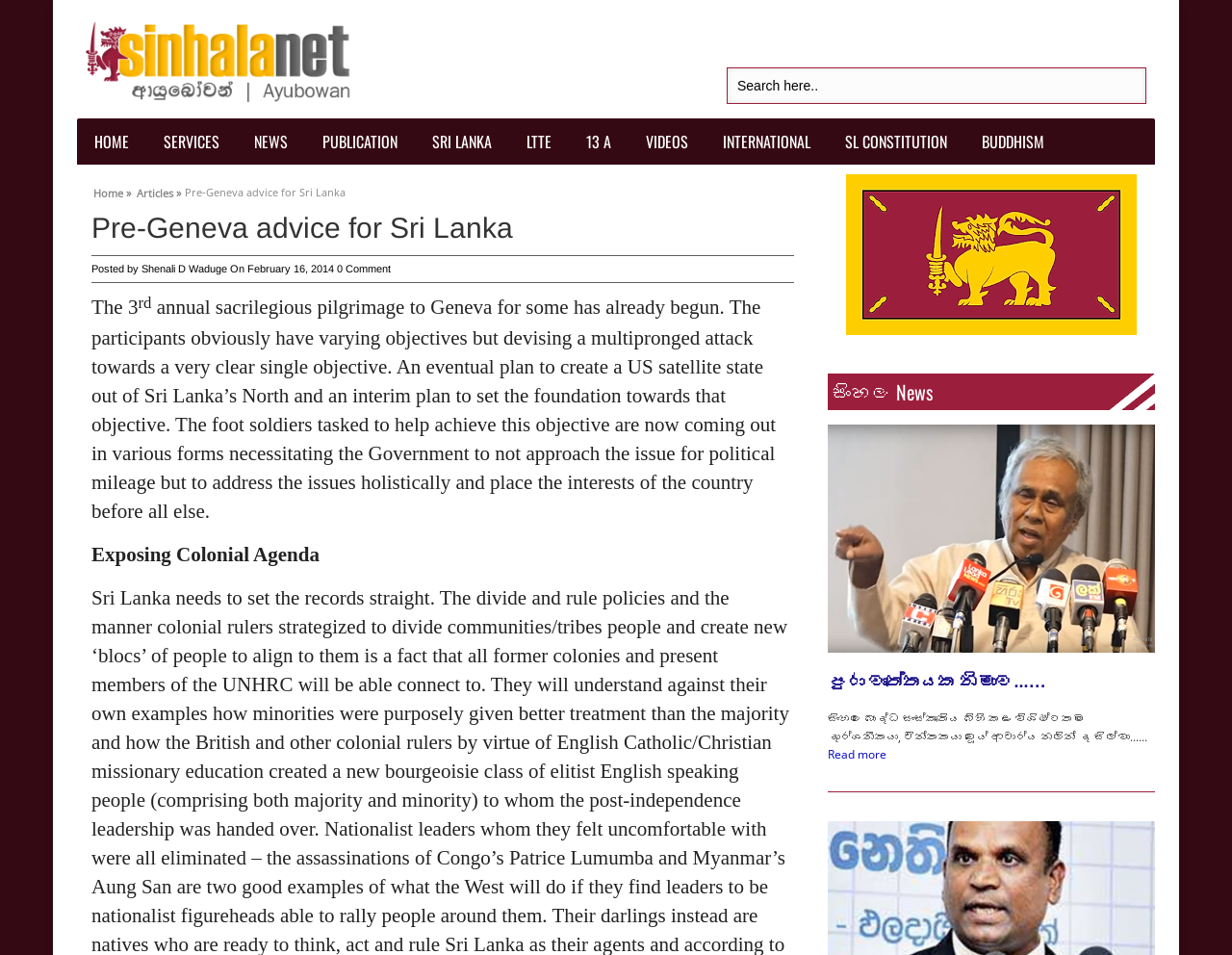Provide the bounding box coordinates of the UI element this sentence describes: "Shenali D Waduge".

[0.115, 0.275, 0.184, 0.287]